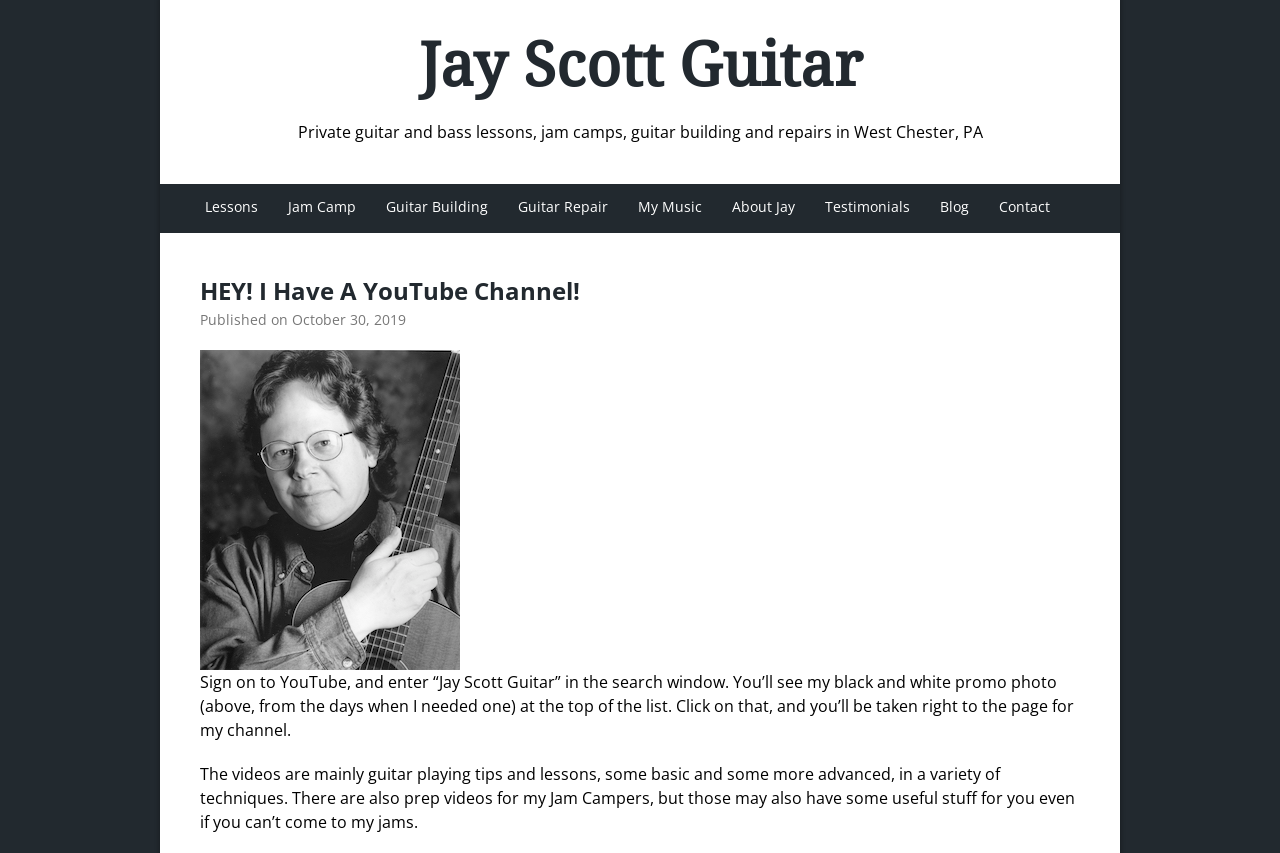Determine the bounding box coordinates of the section to be clicked to follow the instruction: "Learn about the HISTORY OF THE MEMORIAL". The coordinates should be given as four float numbers between 0 and 1, formatted as [left, top, right, bottom].

None